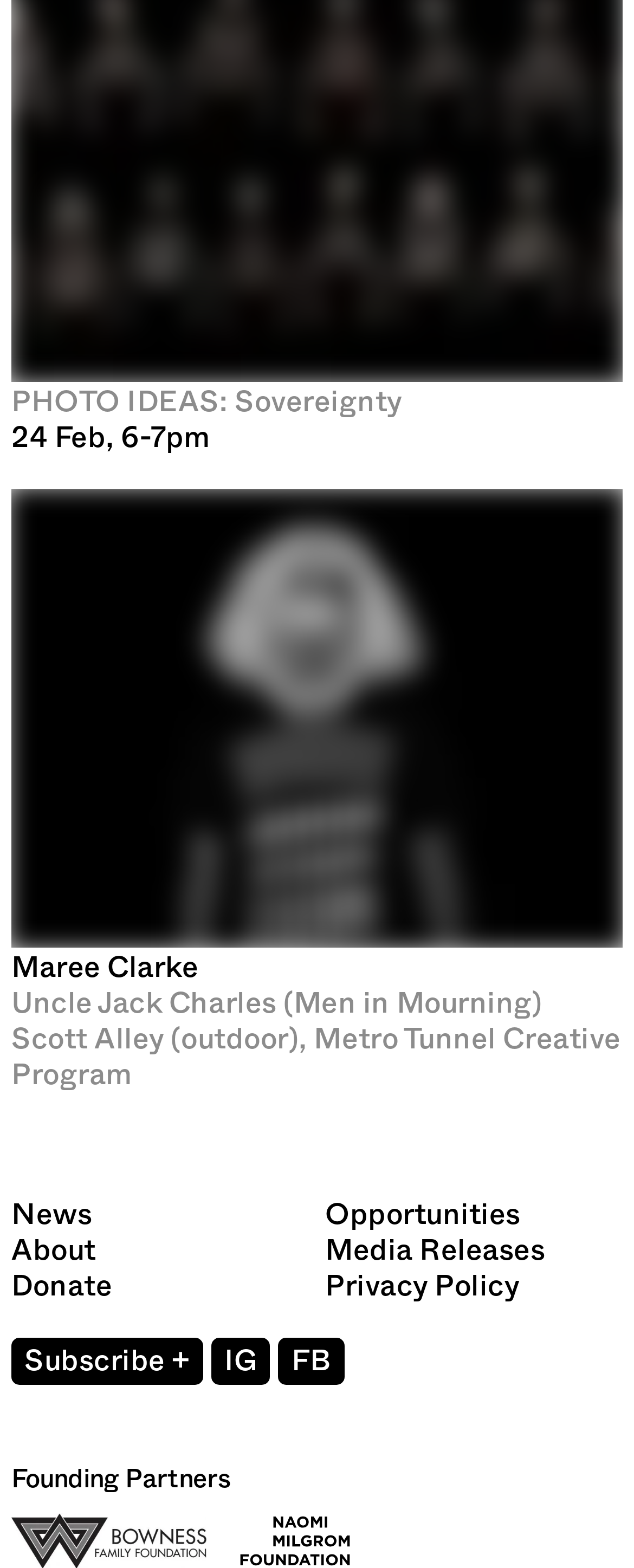Respond to the following query with just one word or a short phrase: 
How many social media links are there?

3